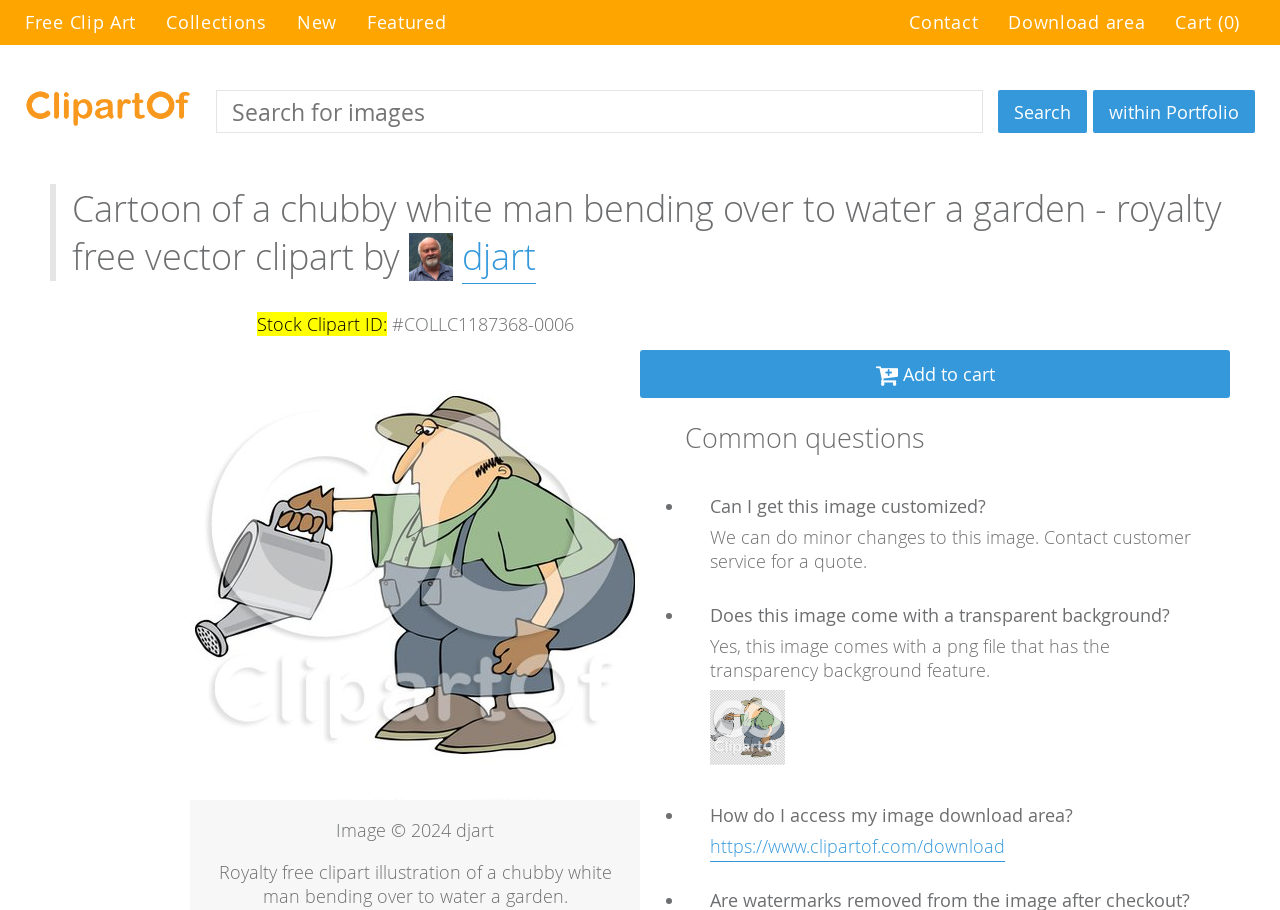Locate the bounding box coordinates of the element I should click to achieve the following instruction: "View transparent clip art background preview".

[0.555, 0.758, 0.613, 0.841]